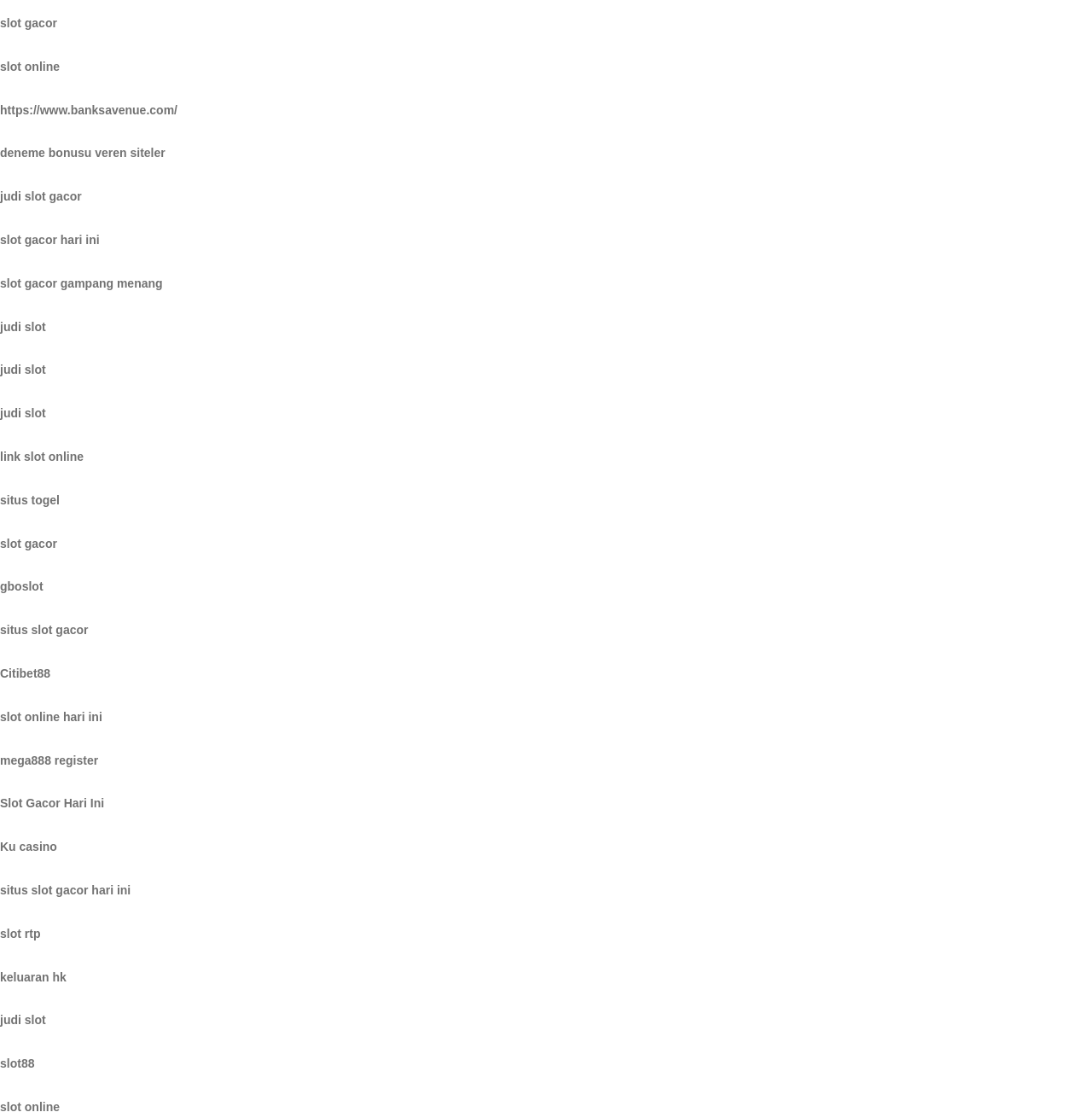Specify the bounding box coordinates of the element's region that should be clicked to achieve the following instruction: "check out slot online hari ini". The bounding box coordinates consist of four float numbers between 0 and 1, in the format [left, top, right, bottom].

[0.0, 0.635, 0.094, 0.647]